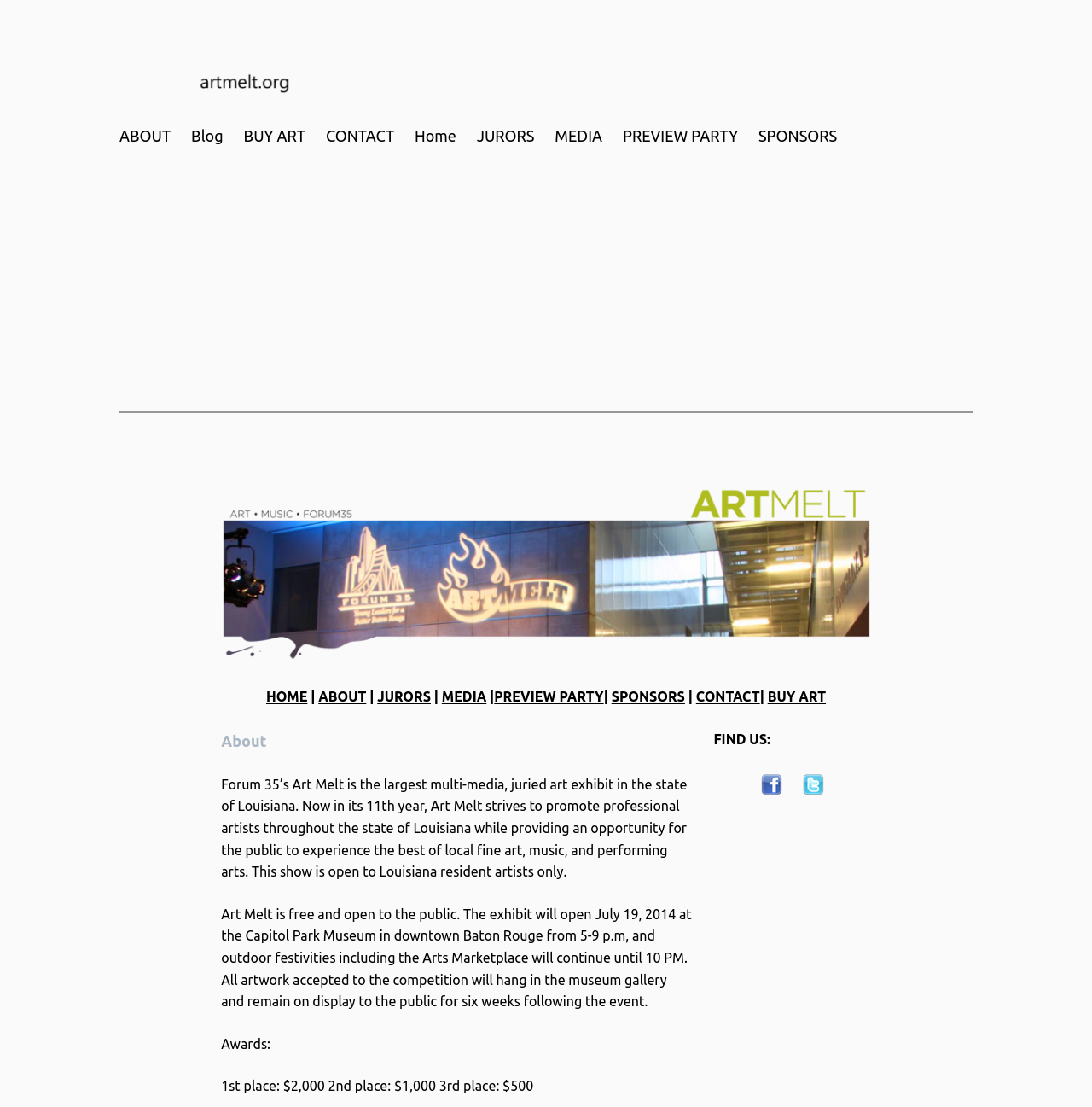Where is the exhibit located?
Using the visual information from the image, give a one-word or short-phrase answer.

Capitol Park Museum